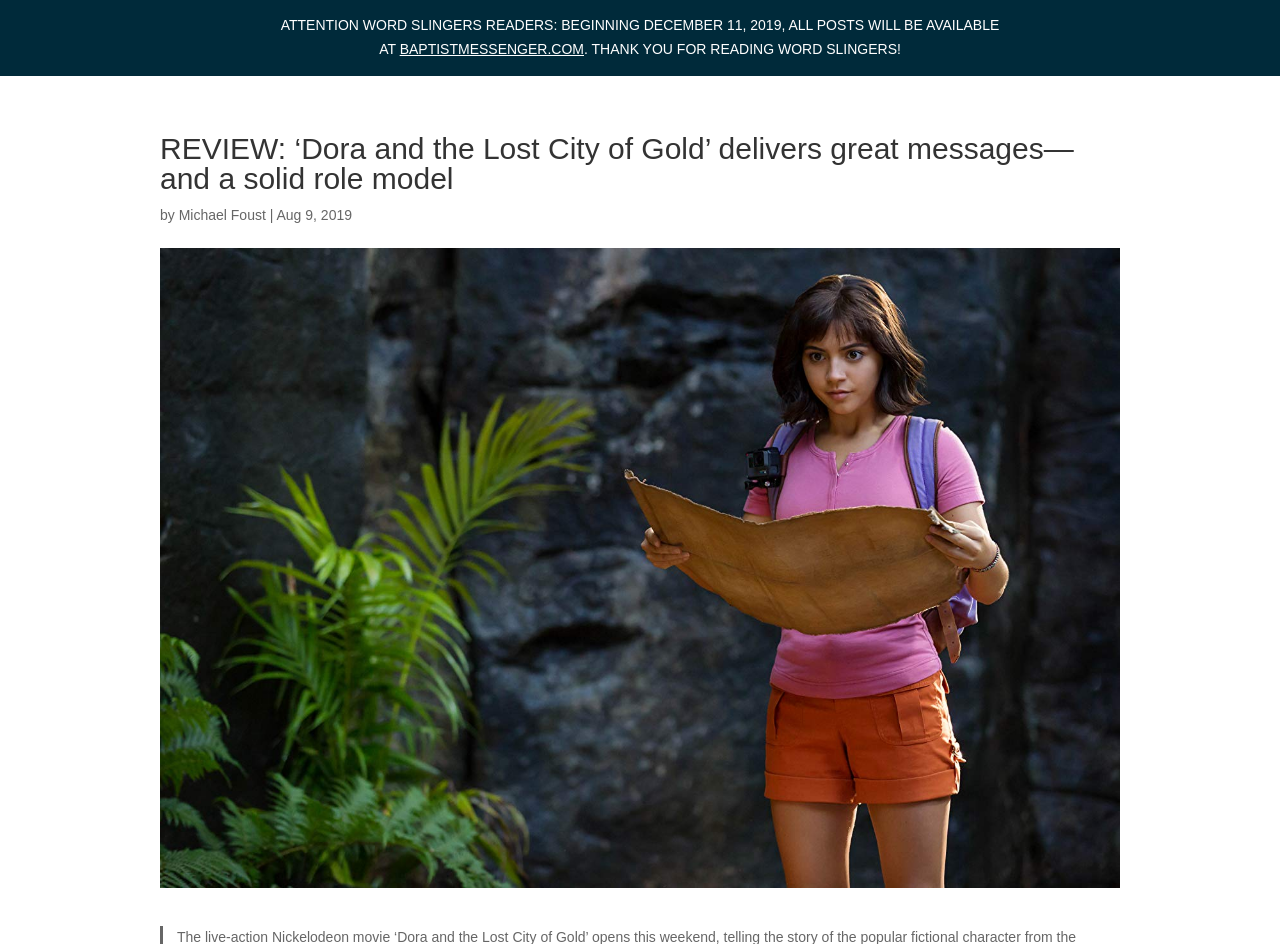Please provide a short answer using a single word or phrase for the question:
When was the review published?

Aug 9, 2019